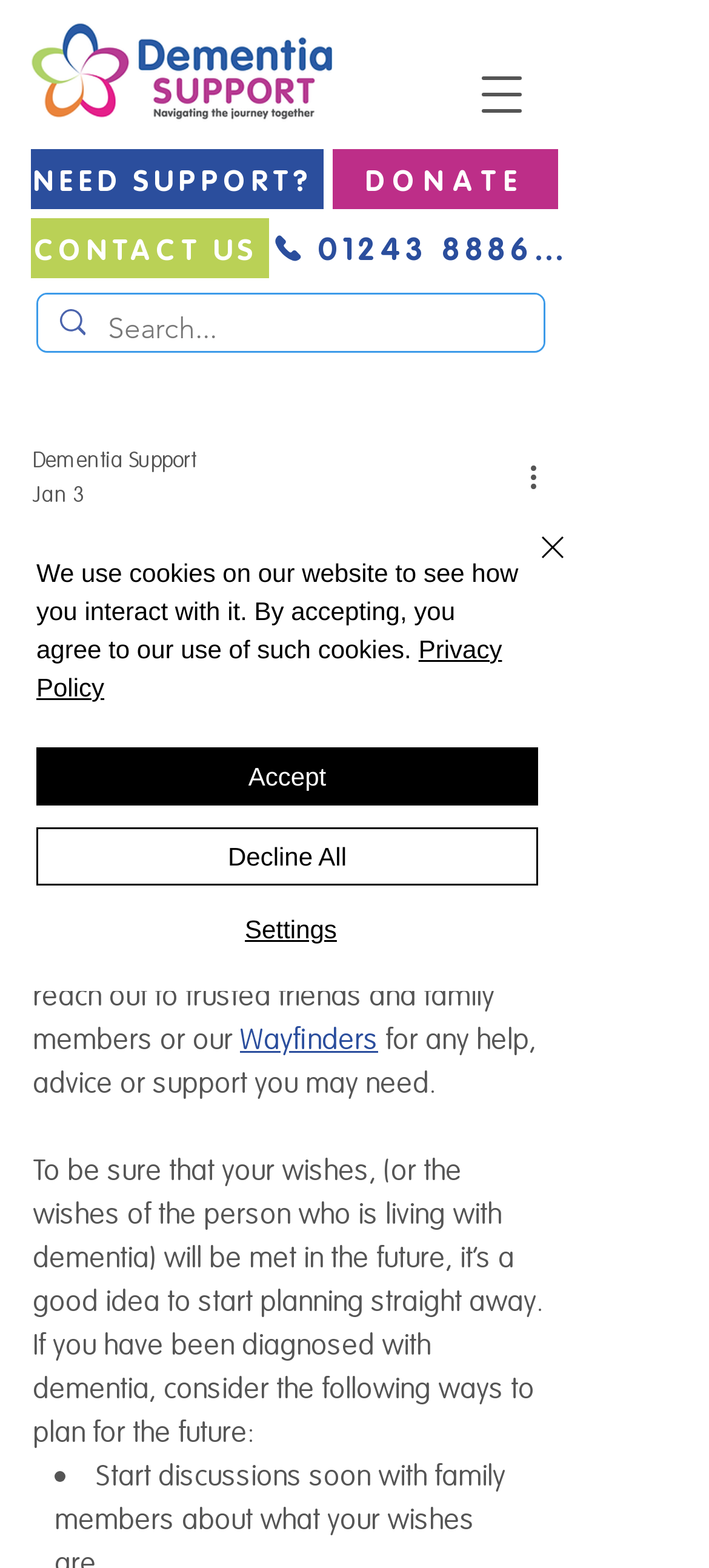What is the topic of the webpage?
Based on the image, answer the question with as much detail as possible.

The topic of the webpage can be inferred from the heading and the content of the webpage. The heading 'How Do You Plan For The Future With Dementia?' and the paragraphs of text that discuss planning for the future with dementia indicate that the topic of the webpage is planning for the future with dementia.